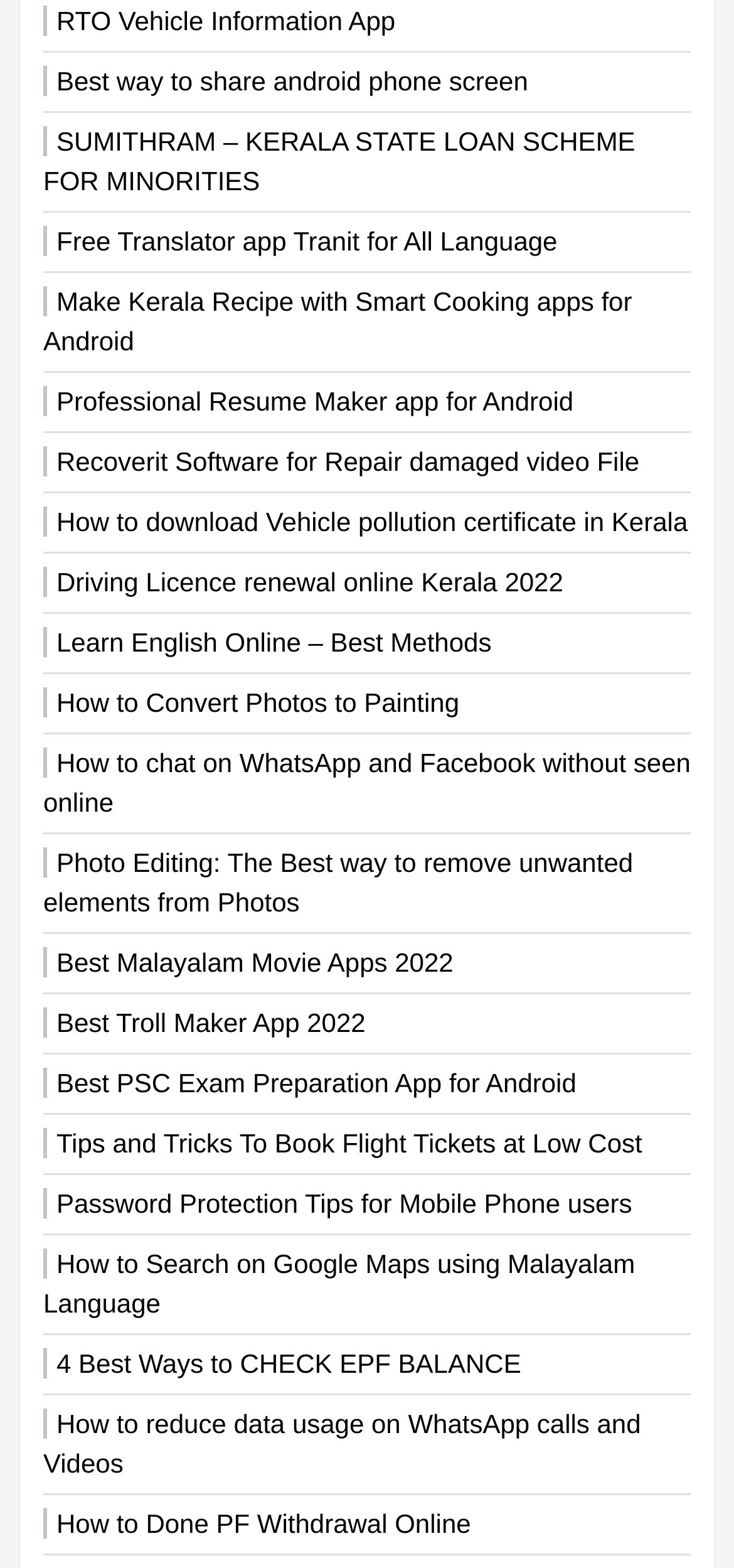Reply to the question below using a single word or brief phrase:
How many links are related to Android apps?

Multiple